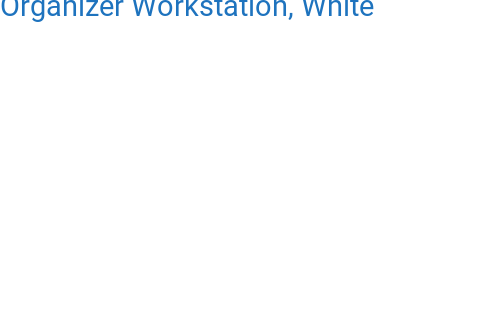Based on the image, provide a detailed response to the question:
How many hooks are available for hanging utensils?

According to the caption, the baker's rack includes 'six hooks for hanging utensils', which allows for maximizing vertical space and organization.